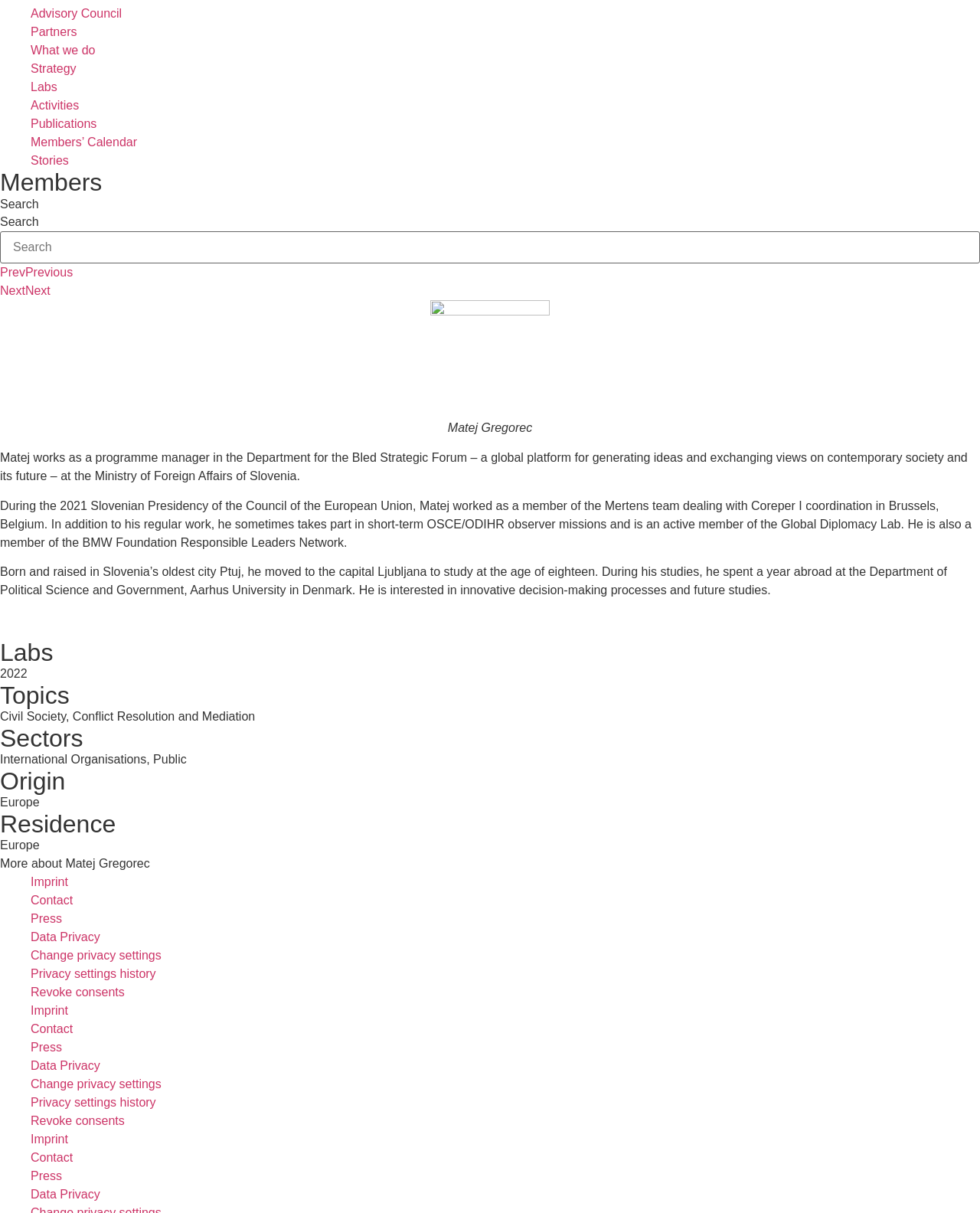Provide a short answer to the following question with just one word or phrase: What is the topic mentioned in the 'Topics' section?

Civil Society, Conflict Resolution and Mediation